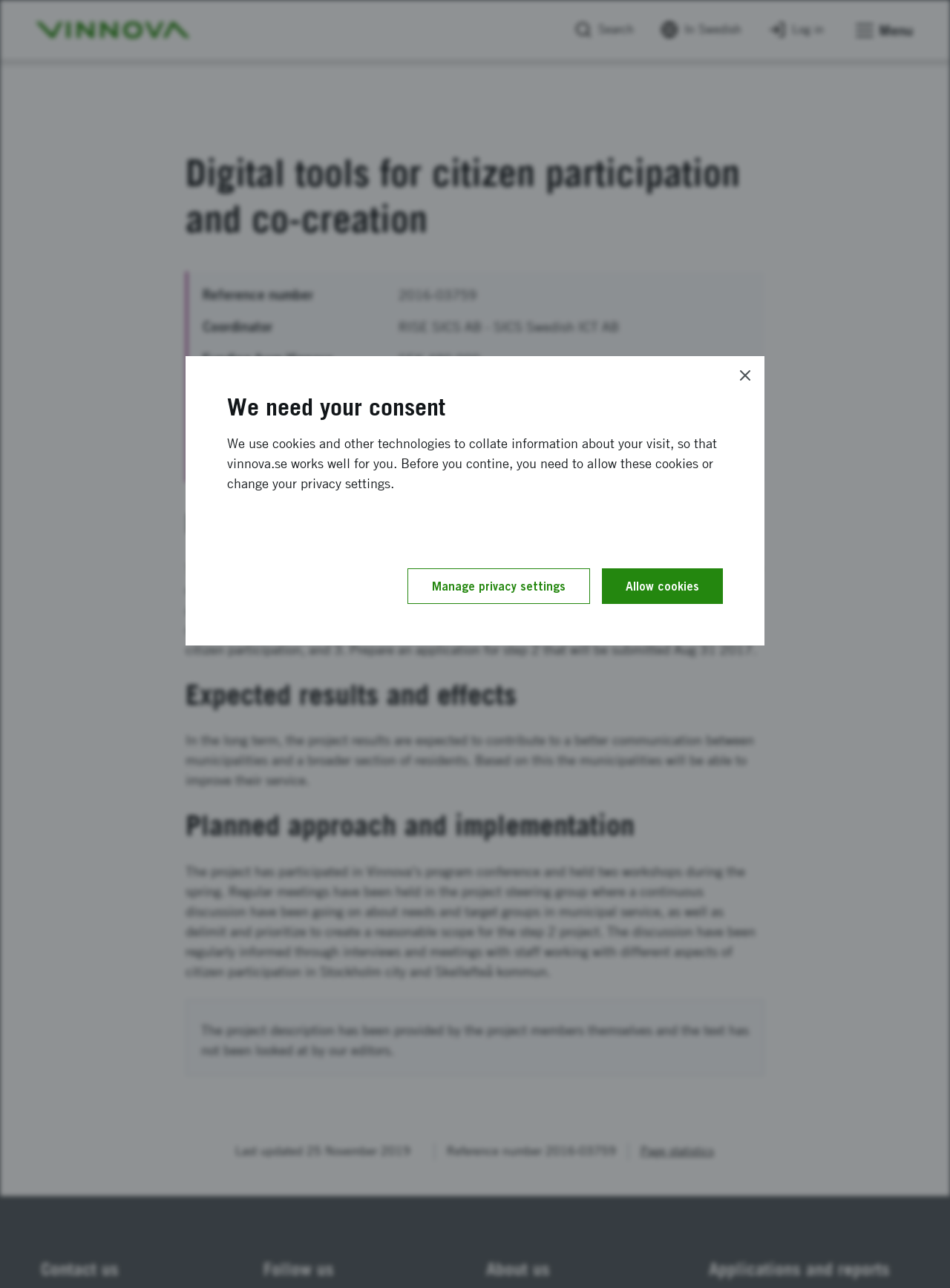Give the bounding box coordinates for the element described by: "To main content".

[0.012, 0.009, 0.117, 0.024]